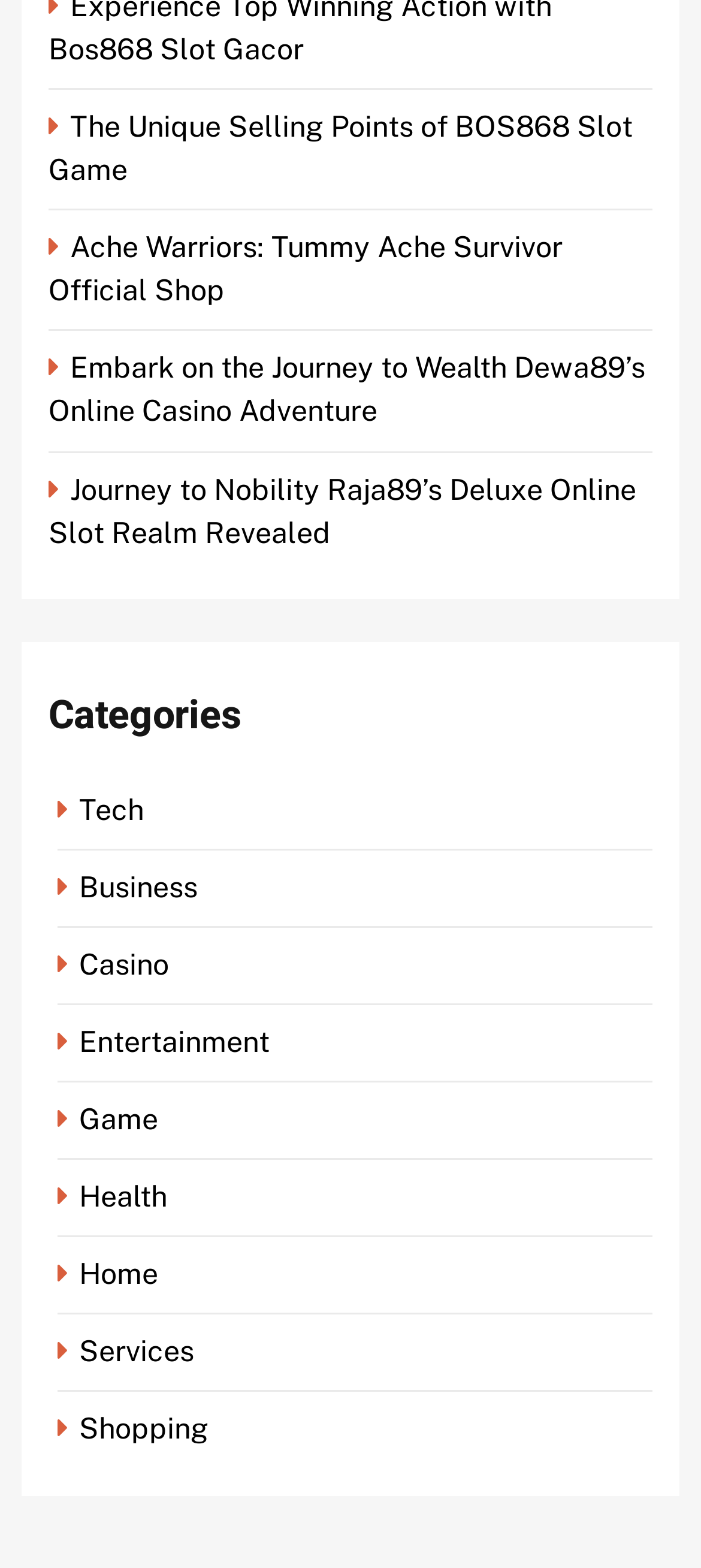Identify the bounding box of the UI element described as follows: "Home". Provide the coordinates as four float numbers in the range of 0 to 1 [left, top, right, bottom].

[0.082, 0.802, 0.238, 0.824]